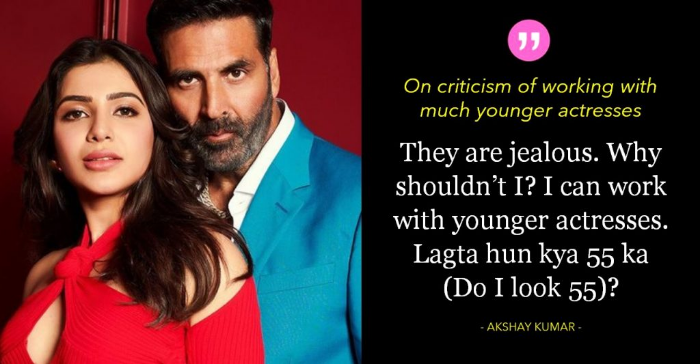What is the age Akshay Kumar is referring to?
Relying on the image, give a concise answer in one word or a brief phrase.

55